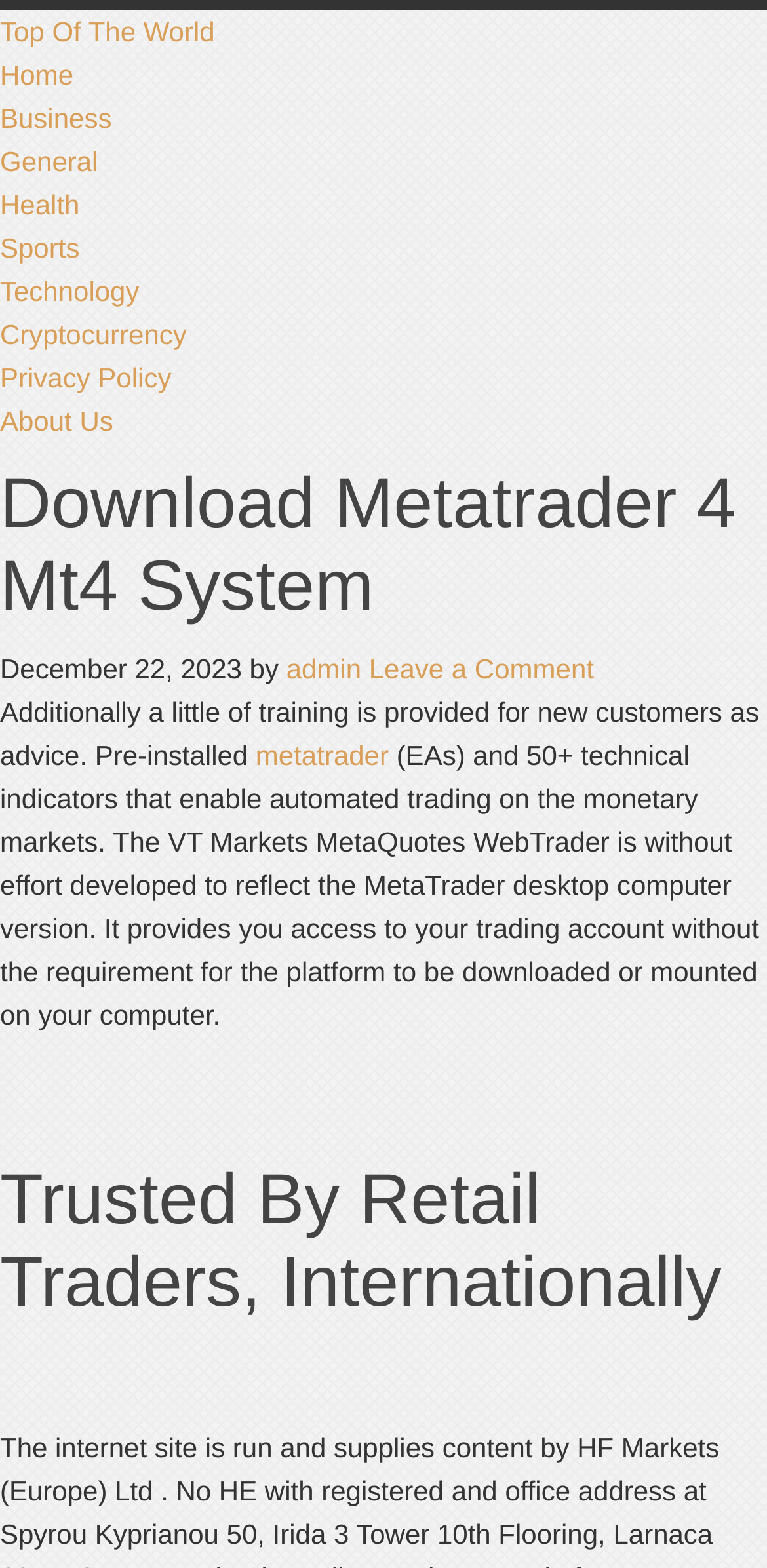What is the category of the 'Cryptocurrency' link?
From the image, provide a succinct answer in one word or a short phrase.

Technology